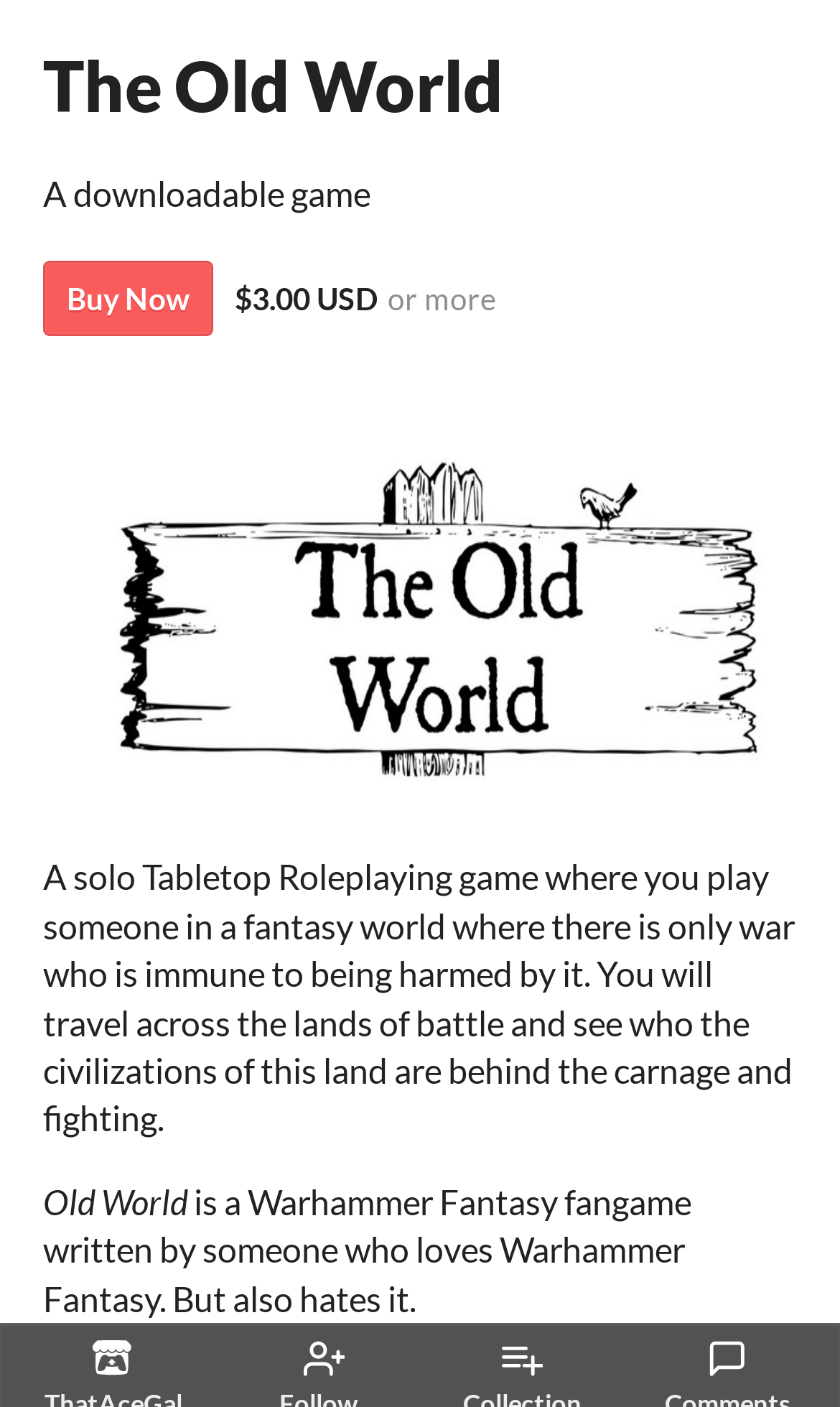Convey a detailed summary of the webpage, mentioning all key elements.

The webpage is about a downloadable game called "The Old World" which is a Warhammer Fantasy fangame. At the top of the page, there is a large heading with the title "The Old World". Below the heading, there is a brief description of the game, stating that it is a solo Tabletop Roleplaying game where the player is immune to harm in a fantasy world of war. 

On the top-right side of the page, there are four small images arranged horizontally. 

Below the heading, there is a section with a static text "A downloadable game" followed by a "Buy Now" link and the price of the game, "$3.00 USD or more". 

Further down the page, there is a longer paragraph describing the game in more detail, mentioning that it is a Warhammer Fantasy fangame written by someone who loves but also hates Warhammer Fantasy. 

To the right of this paragraph, there is a large image that takes up most of the right side of the page. 

At the very bottom of the page, there are two more lines of text, "Old World" and a sentence describing the game as a Warhammer Fantasy fangame.